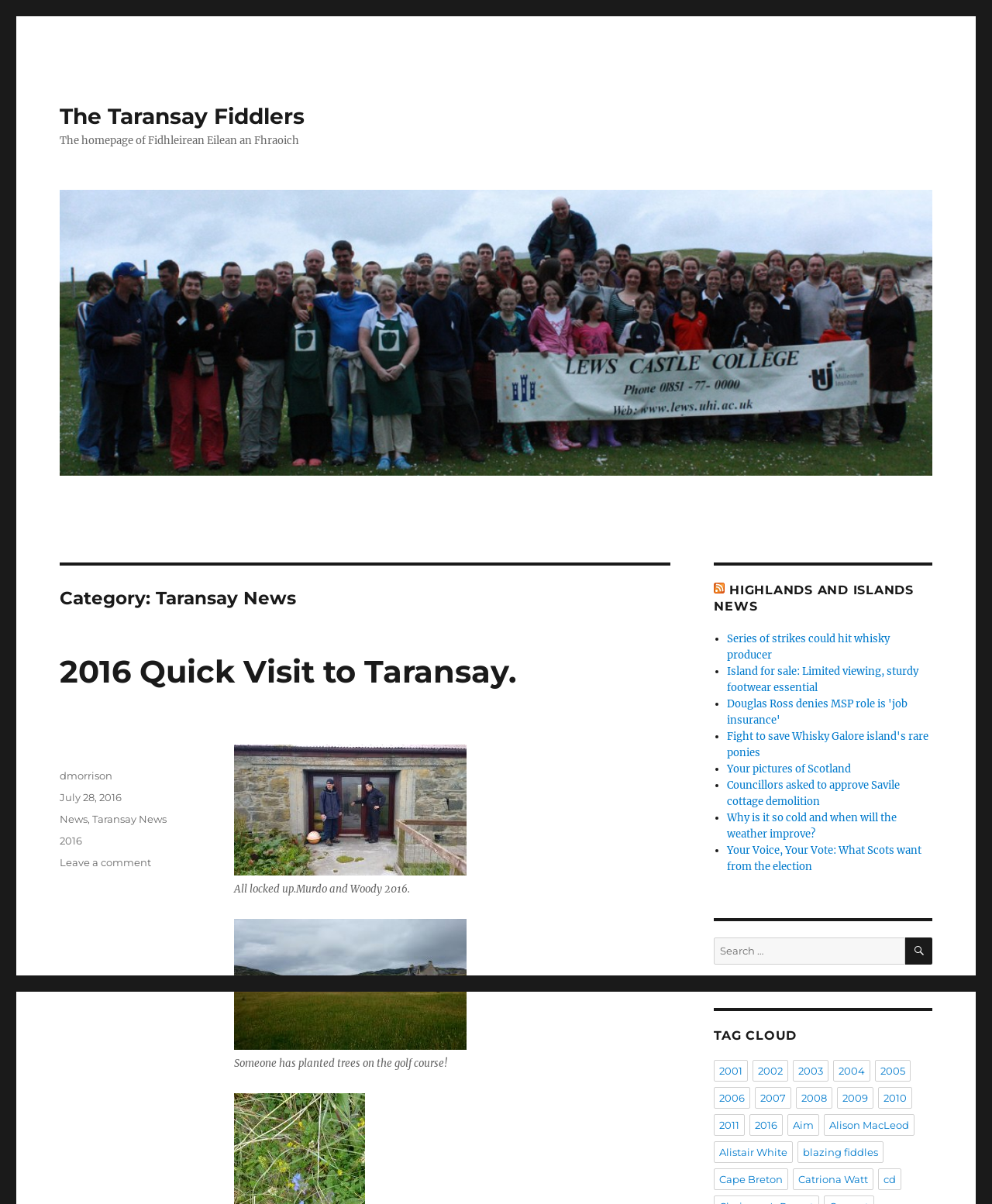Determine the bounding box coordinates of the clickable element to achieve the following action: 'View the tag cloud'. Provide the coordinates as four float values between 0 and 1, formatted as [left, top, right, bottom].

[0.72, 0.853, 0.94, 0.867]